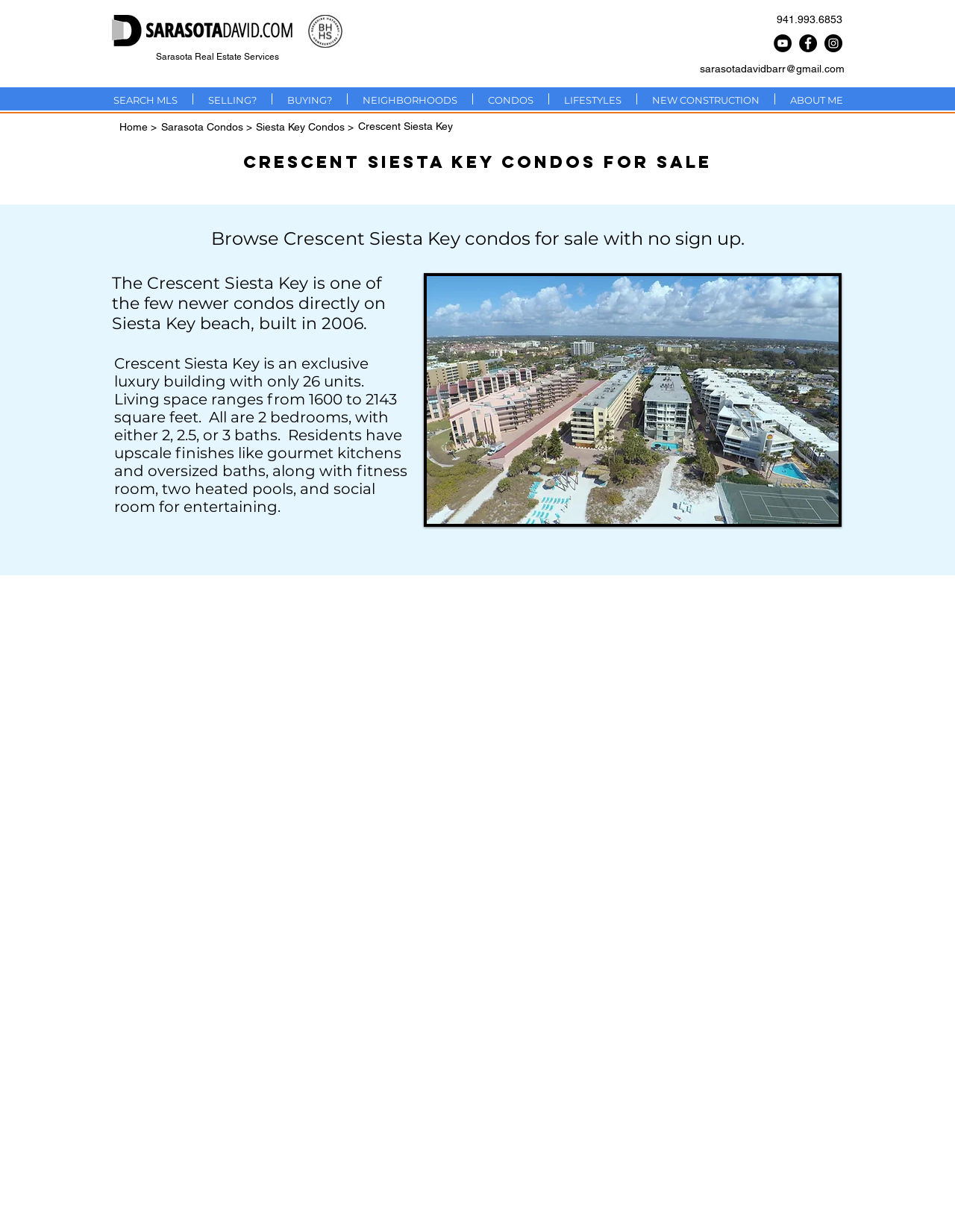What amenities do the Crescent Siesta Key condos have?
Deliver a detailed and extensive answer to the question.

The amenities of the Crescent Siesta Key condos can be found in the description of the building, which says 'Residents have... fitness room, two heated pools, and social room for entertaining'.